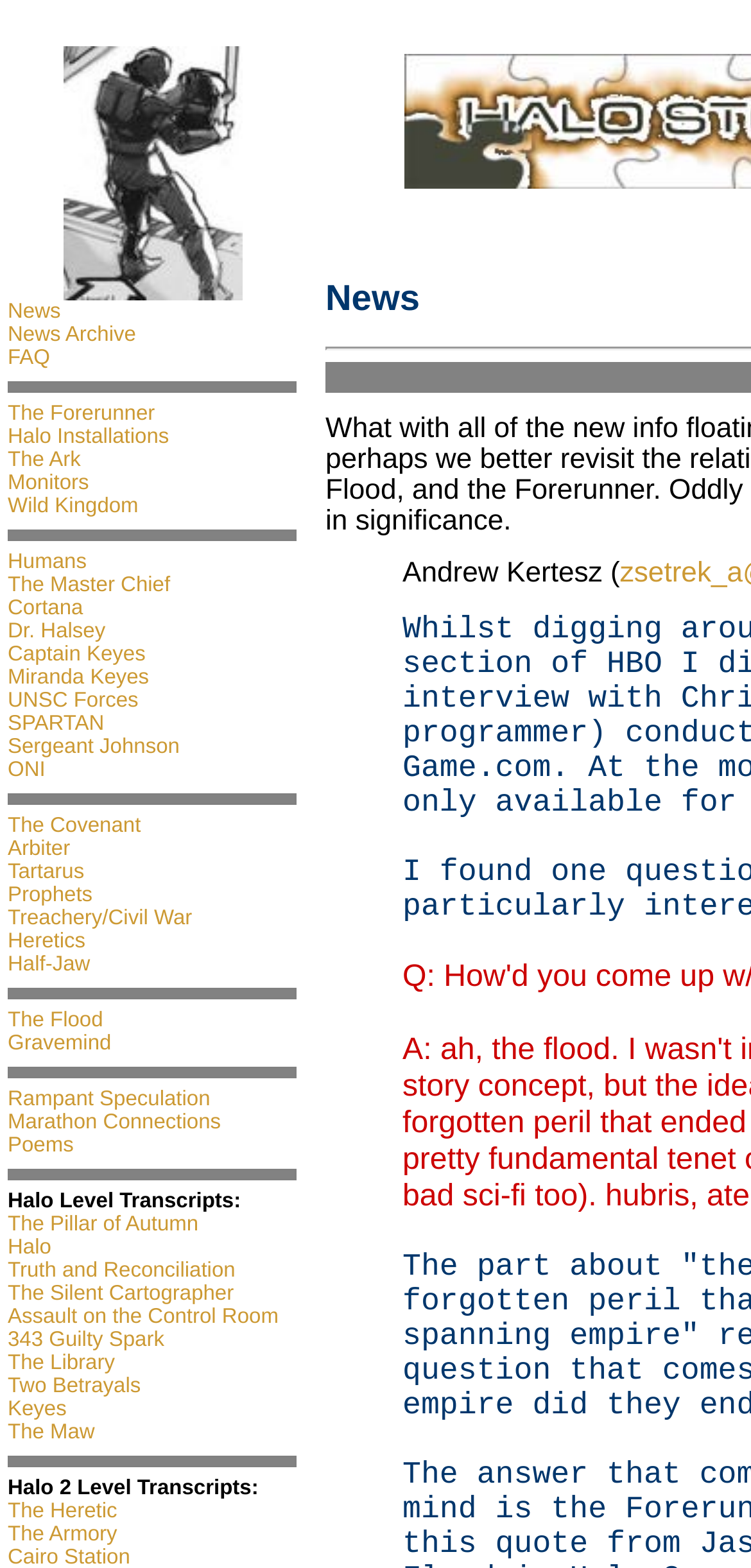Identify the bounding box coordinates of the area that should be clicked in order to complete the given instruction: "Click on News". The bounding box coordinates should be four float numbers between 0 and 1, i.e., [left, top, right, bottom].

[0.01, 0.192, 0.081, 0.206]